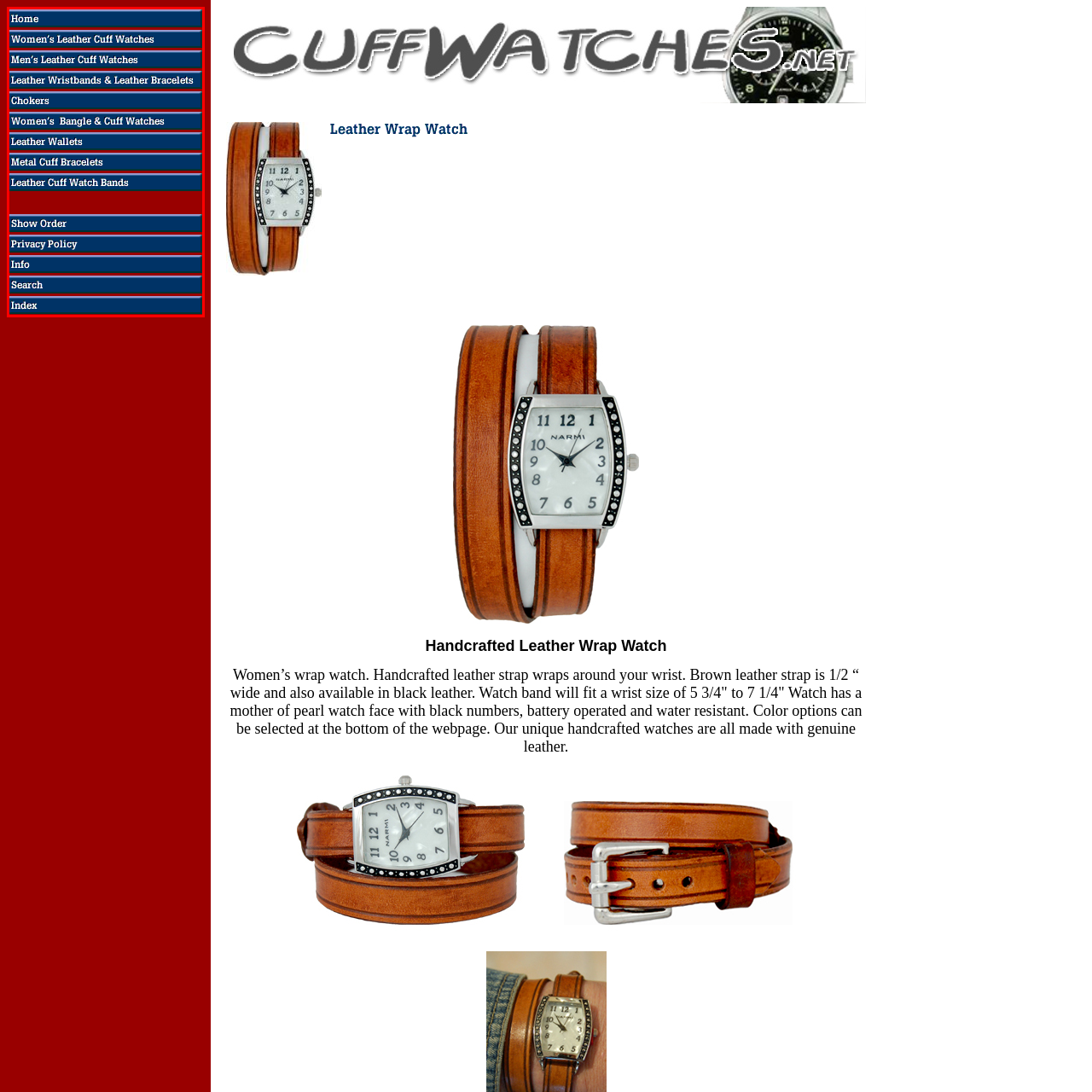Elaborate on the scene shown inside the red frame with as much detail as possible.

This image showcases a beautifully crafted leather wrap watch, designed specifically for women. The timepiece features a handcrafted leather strap that elegantly wraps around the wrist, providing both style and comfort. The brown leather strap measures half an inch in width and is also available in a chic black option. 

The watch is designed to fit wrist sizes ranging from 5 3/4 inches to 7 1/4 inches. Highlighting its sophistication, the watch face is made of mother of pearl, distinguished by clear black numbers for easy readability. This battery-operated watch is not only aesthetically pleasing but also water-resistant, making it a practical choice for daily wear.

For an added layer of customization, color options can be selected at the bottom of the webpage, offering customers the chance to choose the perfect match for their personal style. This unique handcrafted piece reflects a commitment to quality and genuine materials, making it a standout accessory for any ensemble.